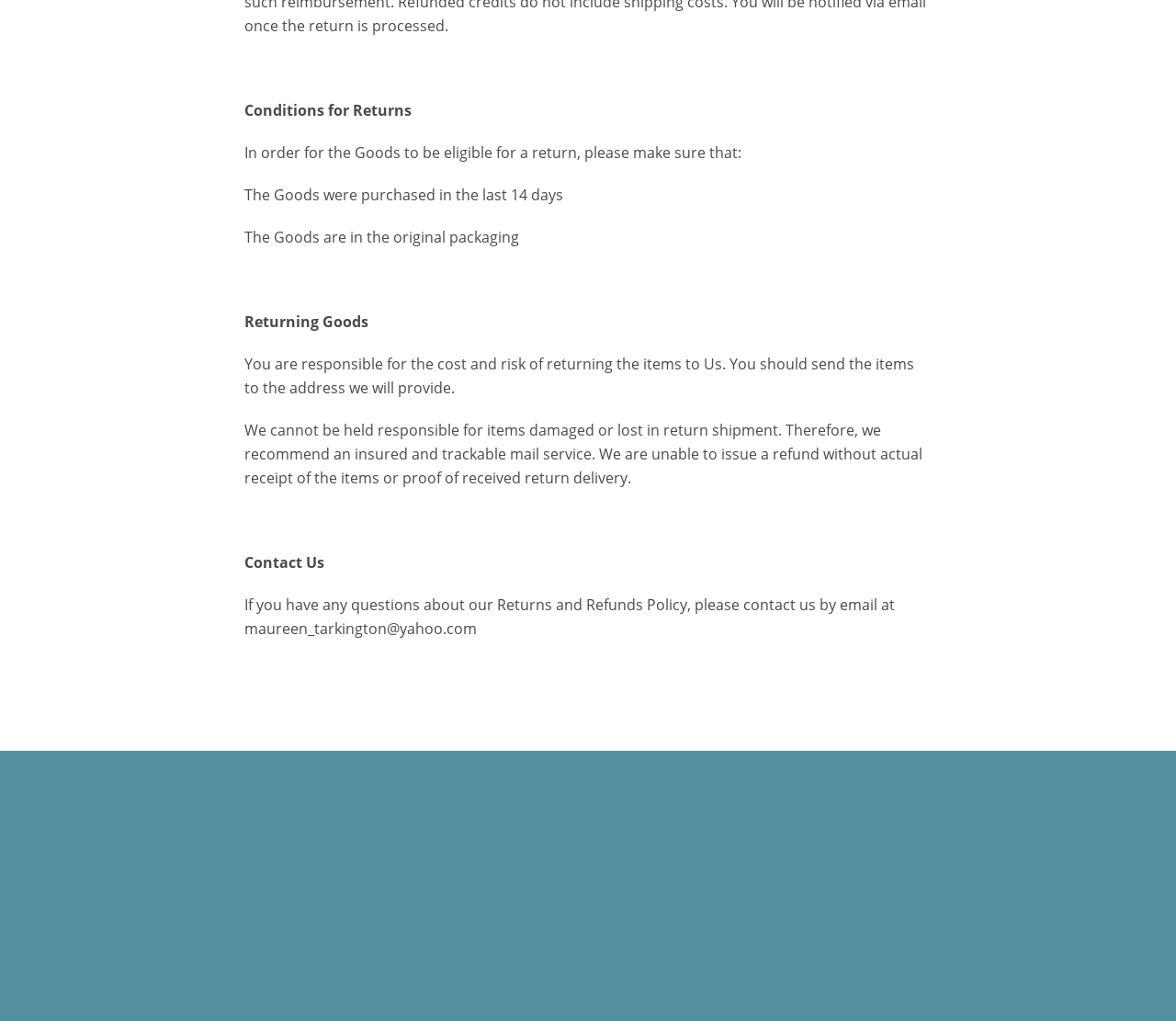Find the bounding box of the UI element described as: "Powered by Shopify". The bounding box coordinates should be given as four float values between 0 and 1, i.e., [left, top, right, bottom].

[0.482, 0.494, 0.613, 0.534]